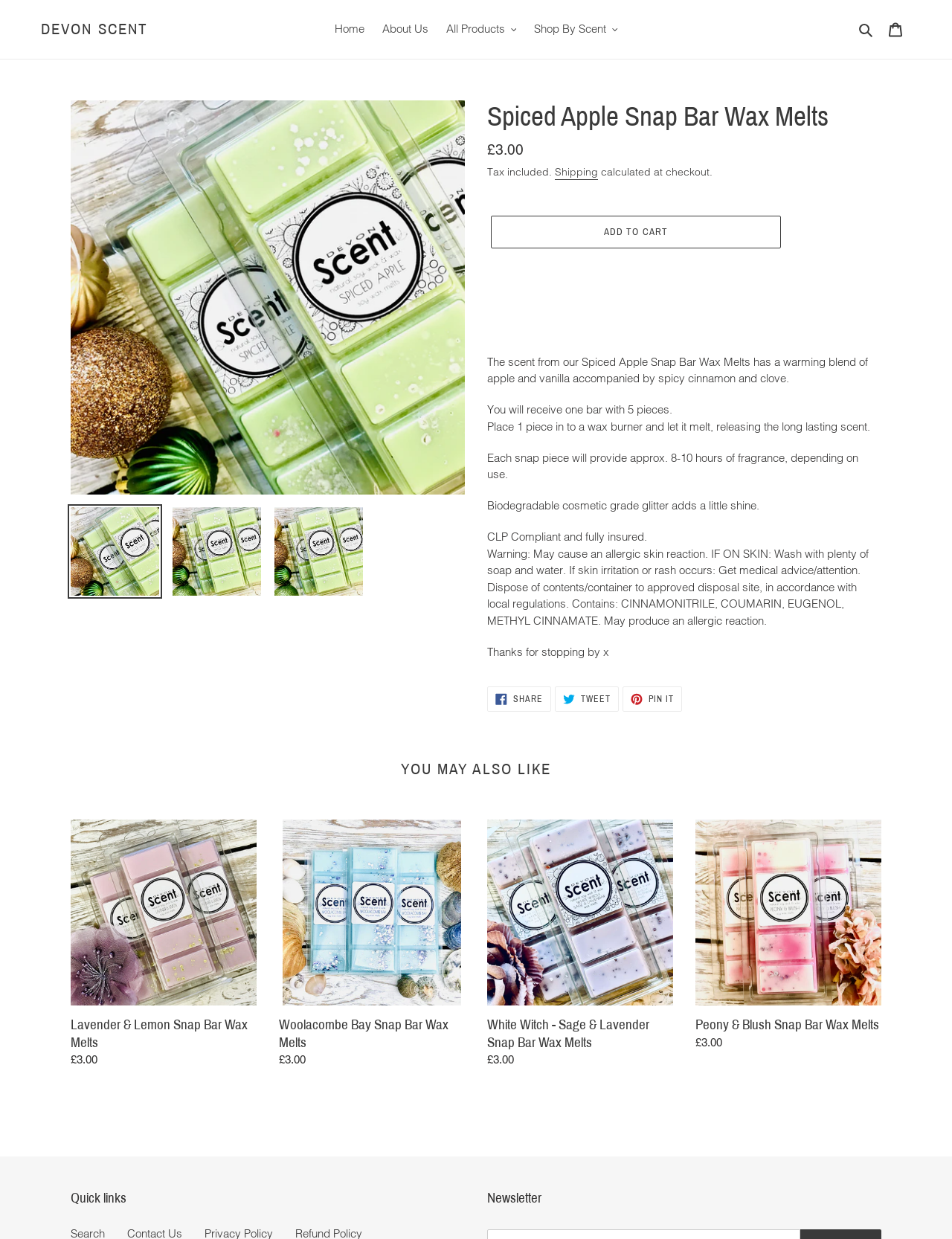What is the function of the 'Add to cart' button?
Carefully analyze the image and provide a thorough answer to the question.

The 'Add to cart' button is a call-to-action that allows customers to add the Spiced Apple Snap Bar Wax Melts to their shopping cart, as indicated by the button's text and its placement on the product page.